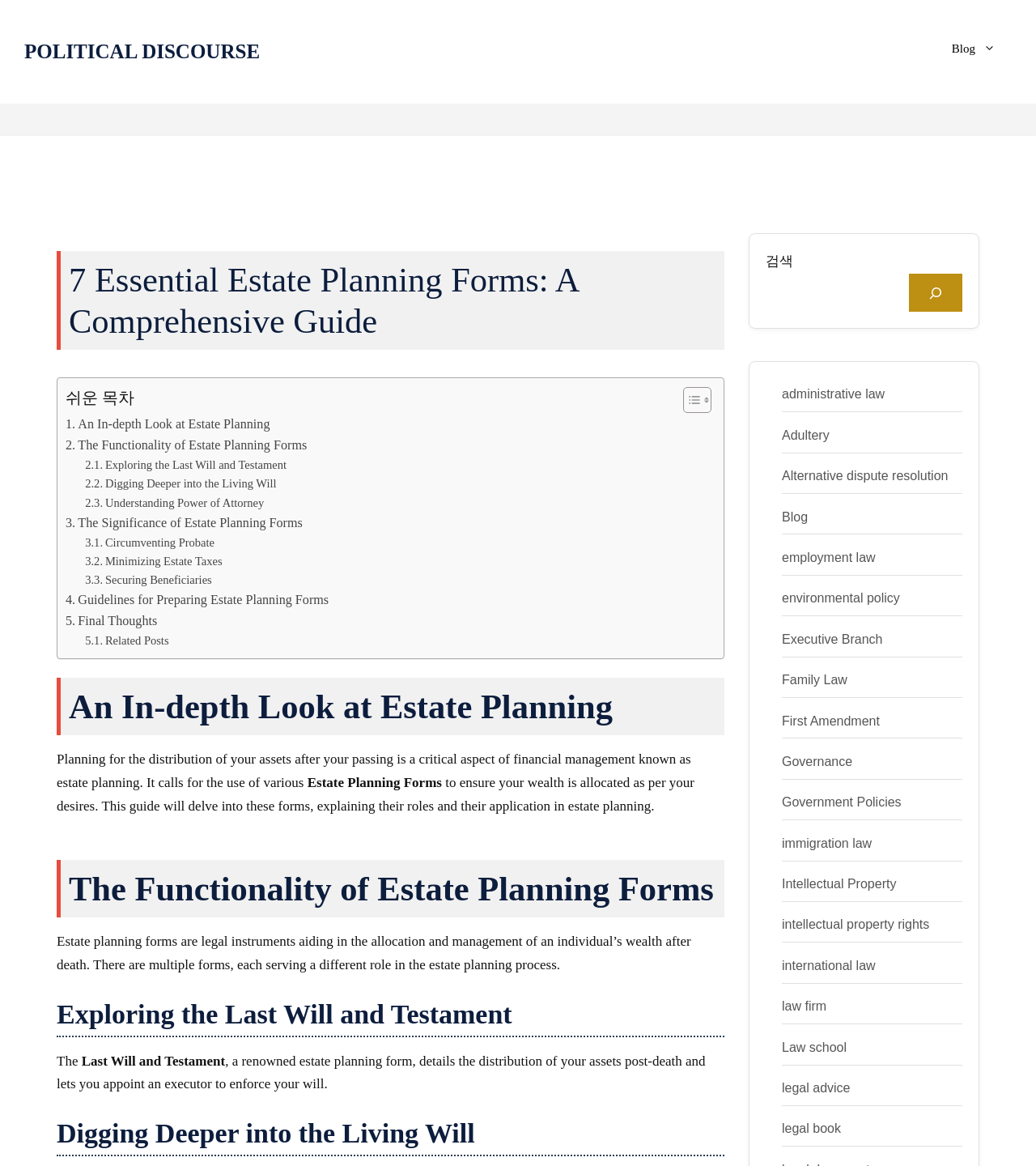Determine the bounding box coordinates of the clickable area required to perform the following instruction: "Click on the 'Blog' link". The coordinates should be represented as four float numbers between 0 and 1: [left, top, right, bottom].

[0.903, 0.028, 0.977, 0.056]